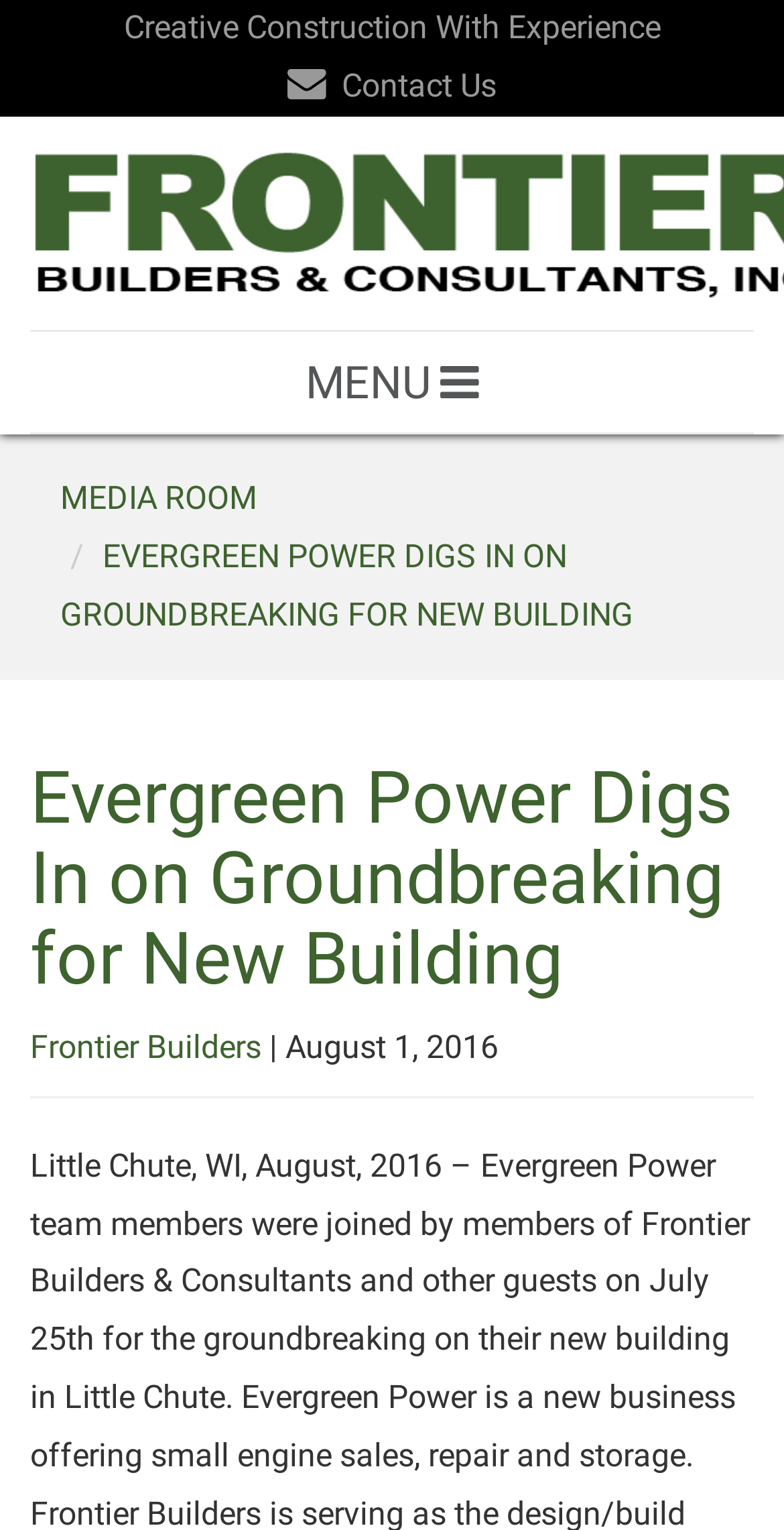Please provide a detailed answer to the question below by examining the image:
What is the theme of the website's construction projects?

The website's header mentions 'Creative Construction With Experience' which suggests that the theme of their construction projects is creative and innovative.